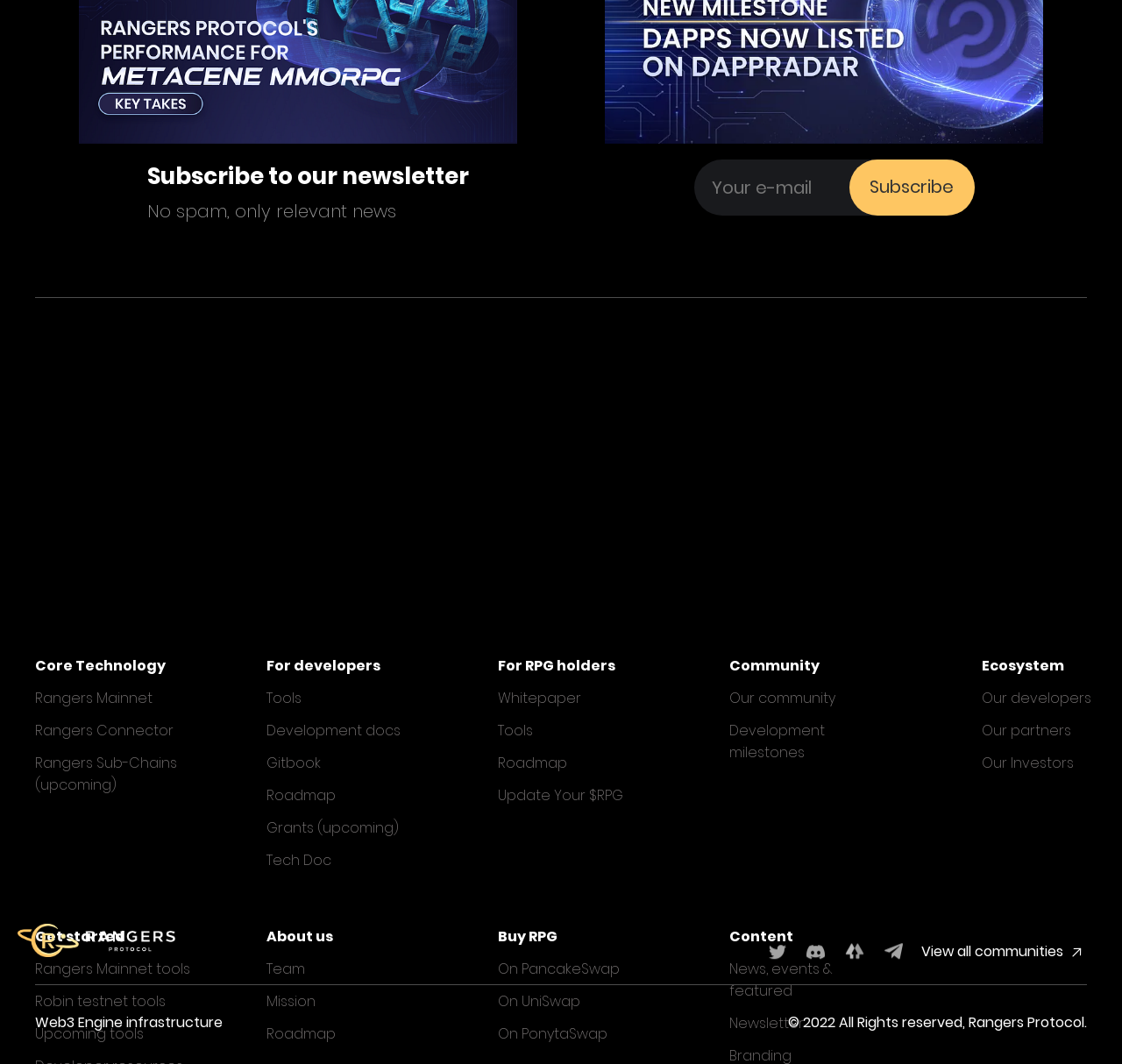What is the copyright information at the bottom of the page?
Please ensure your answer to the question is detailed and covers all necessary aspects.

The copyright information at the bottom of the page states '© 2022 All Rights reserved, Rangers Protocol.', indicating that the content of the webpage is owned by Rangers Protocol and is copyrighted in 2022.